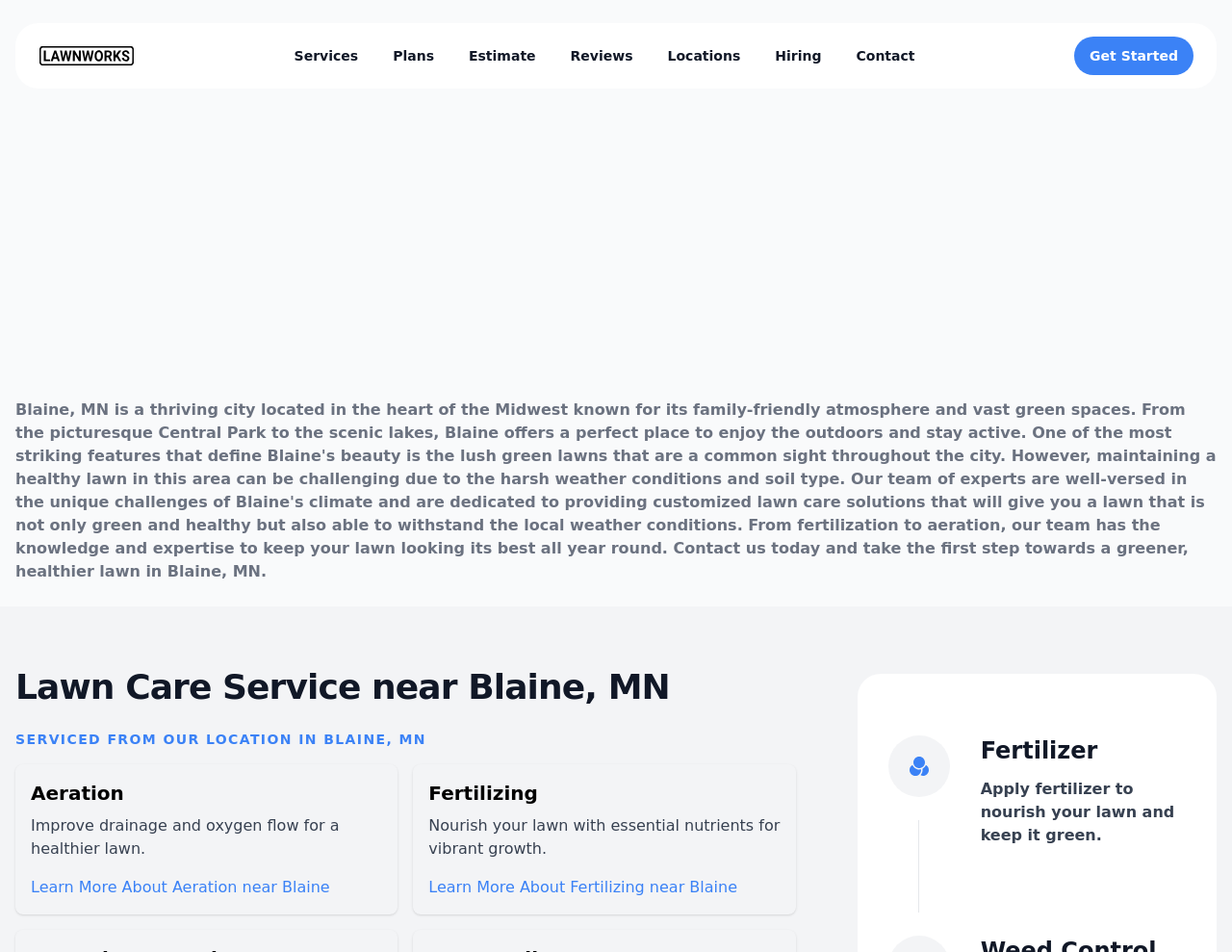Please provide a comprehensive response to the question based on the details in the image: What is the location of the lawn care service?

The location of the lawn care service can be determined by looking at the heading 'Lawn Care Service near Blaine, MN' and the static text 'SERVICED FROM OUR LOCATION IN BLAINE, MN'.